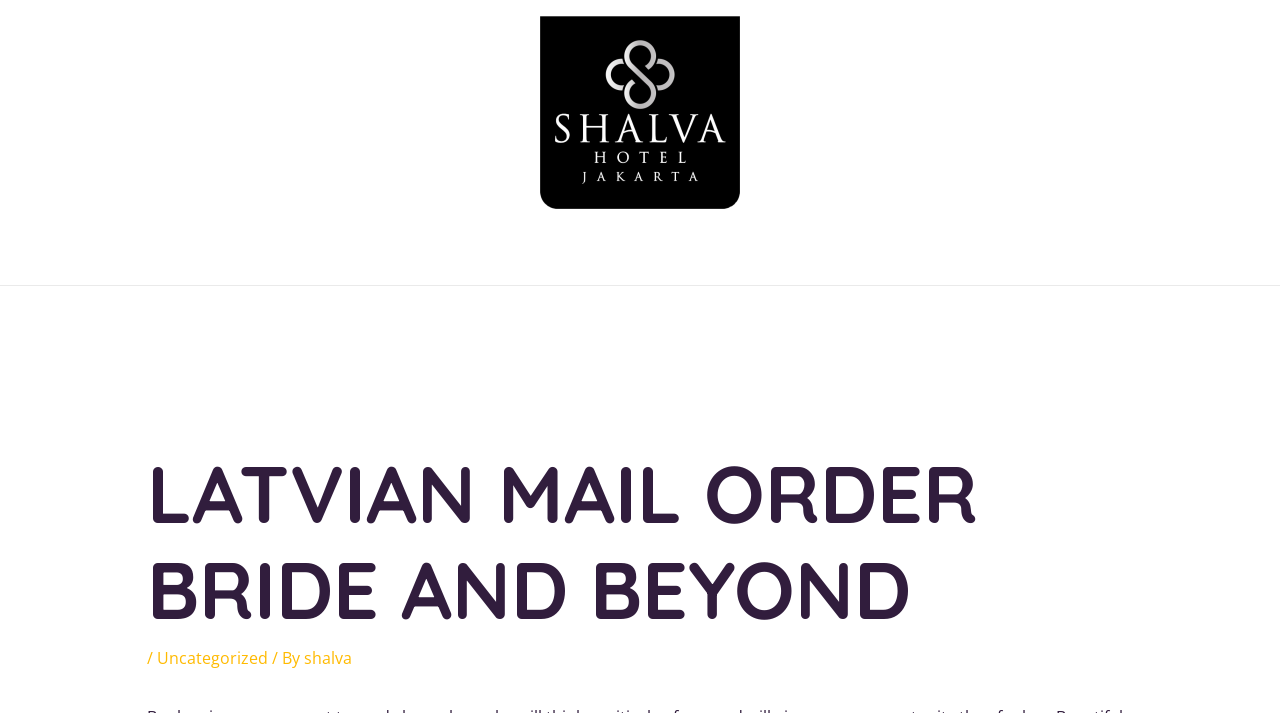From the given element description: "alt="Shalva Hotel Jakarta"", find the bounding box for the UI element. Provide the coordinates as four float numbers between 0 and 1, in the order [left, top, right, bottom].

[0.422, 0.14, 0.578, 0.171]